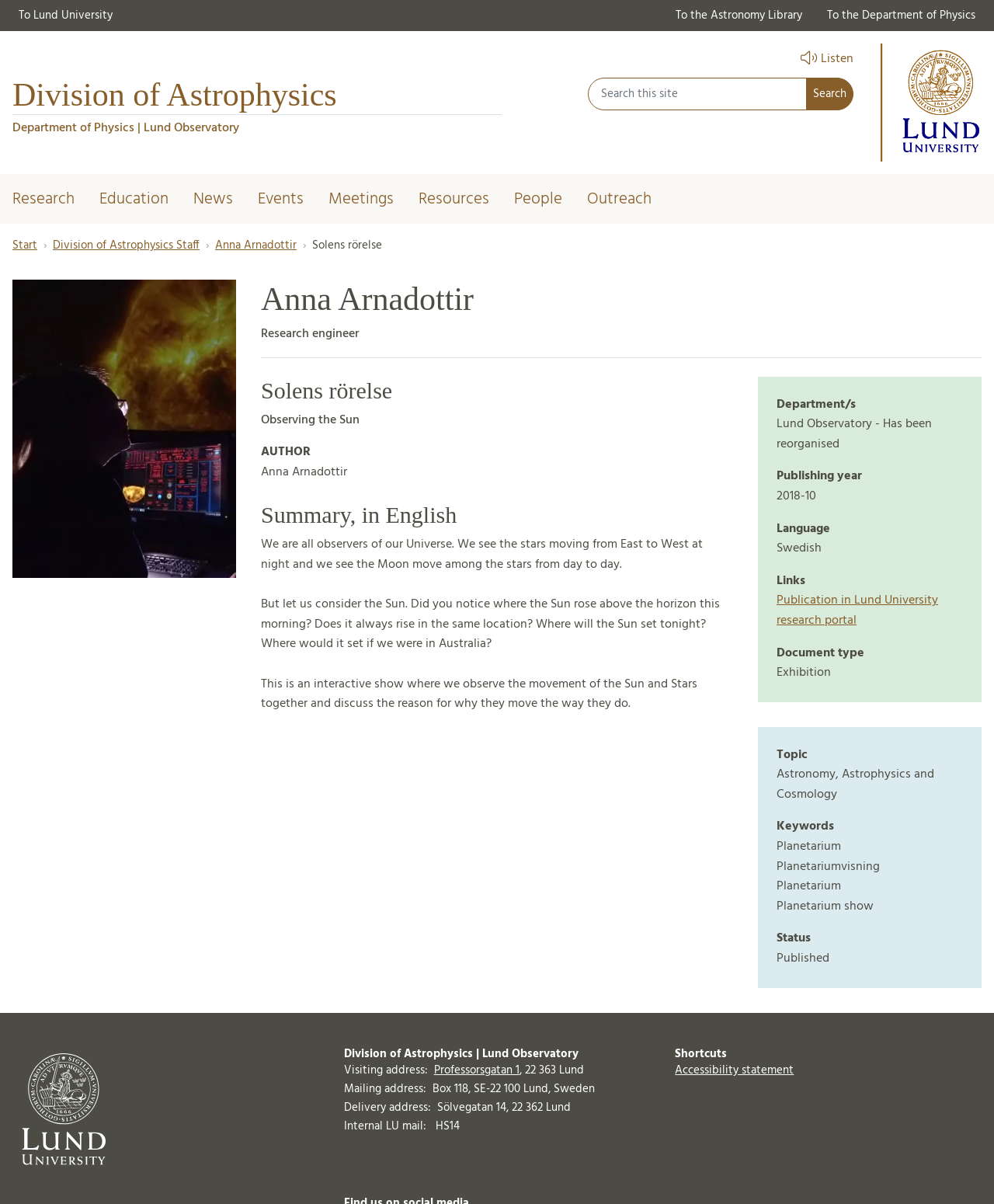Explain the features and main sections of the webpage comprehensively.

The webpage is about Anna Arnadottir, a research engineer at the Division of Astrophysics, Lund Observatory. At the top, there is a toolbar menu with links to Lund University, the Astronomy Library, and the Department of Physics. Below this, there is a search bar and a link to listen to the page. 

On the left side, there is a main menu with links to Research, Education, News, Events, Meetings, Resources, and People. Below this, there is a breadcrumb navigation menu showing the current page's location within the website.

The main content of the page is divided into two sections. On the left, there is an image of an astronomer in profile, followed by a heading with Anna Arnadottir's name and her title as a research engineer. Below this, there is a heading "Solens rörelse" (which means "The Sun's Movement" in English), followed by a summary of the content in English. The summary describes an interactive show where the movement of the Sun and stars is observed and discussed.

On the right side, there is a section with metadata about the publication, including the department, publishing year, language, links, document type, topic, keywords, and status. 

At the bottom of the page, there is a section with contact information for the Division of Astrophysics, including visiting address, mailing address, delivery address, and internal LU mail. Finally, there is a section with shortcuts, including a link to the accessibility statement.